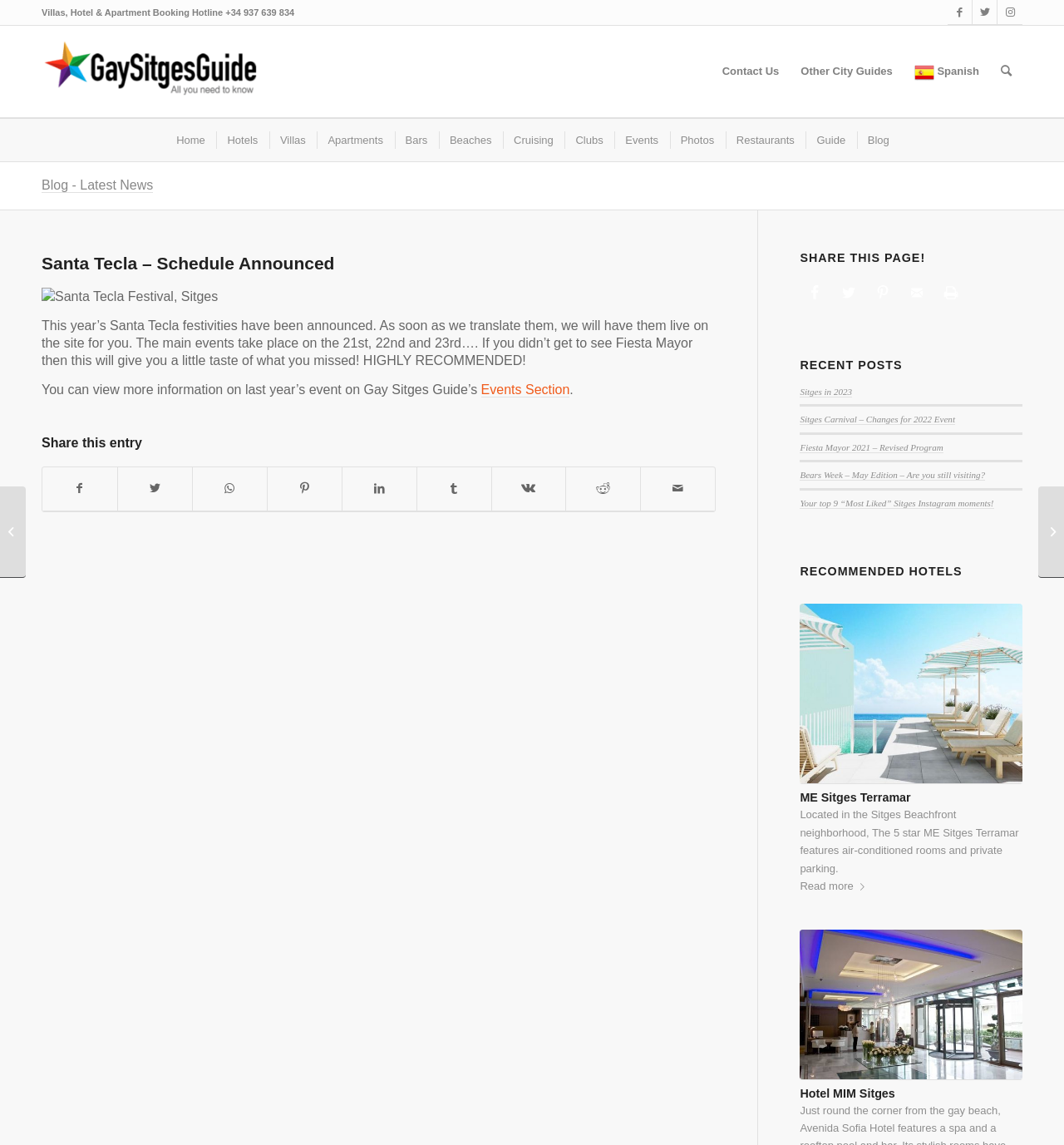Please determine the bounding box coordinates, formatted as (top-left x, top-left y, bottom-right x, bottom-right y), with all values as floating point numbers between 0 and 1. Identify the bounding box of the region described as: Contact Us

[0.668, 0.023, 0.742, 0.102]